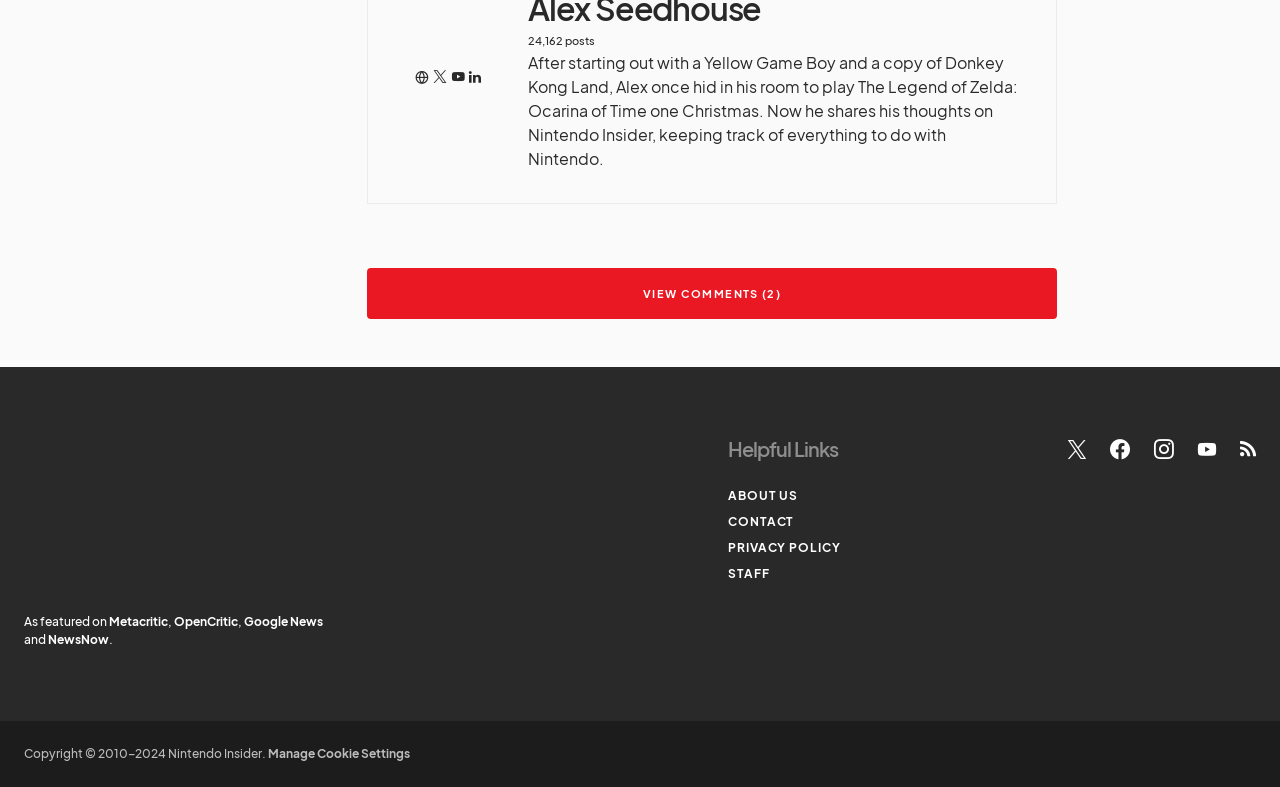Show the bounding box coordinates of the region that should be clicked to follow the instruction: "Check helpful links."

[0.569, 0.554, 0.655, 0.585]